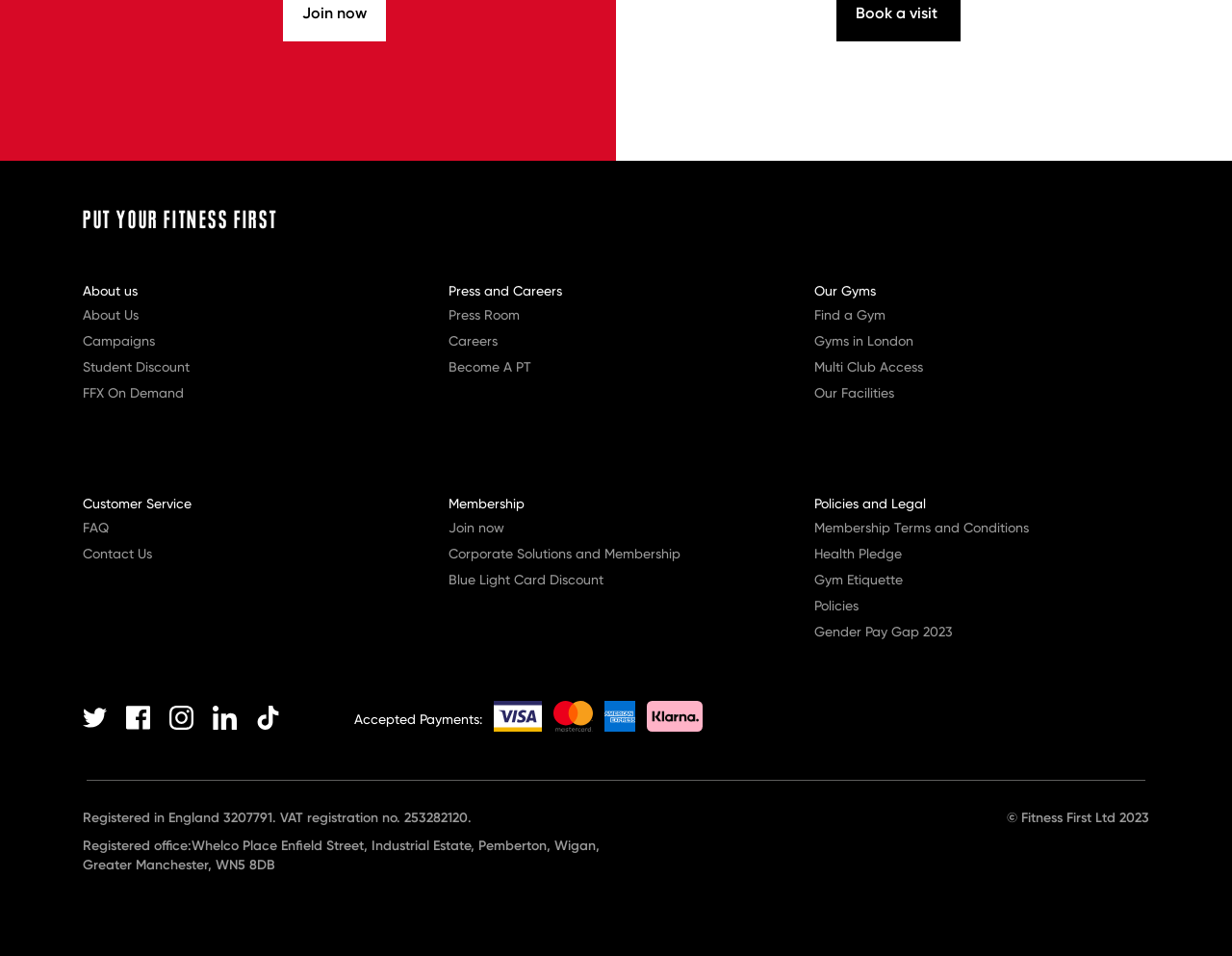Identify the bounding box coordinates of the area you need to click to perform the following instruction: "View Membership Terms and Conditions".

[0.661, 0.542, 0.835, 0.56]